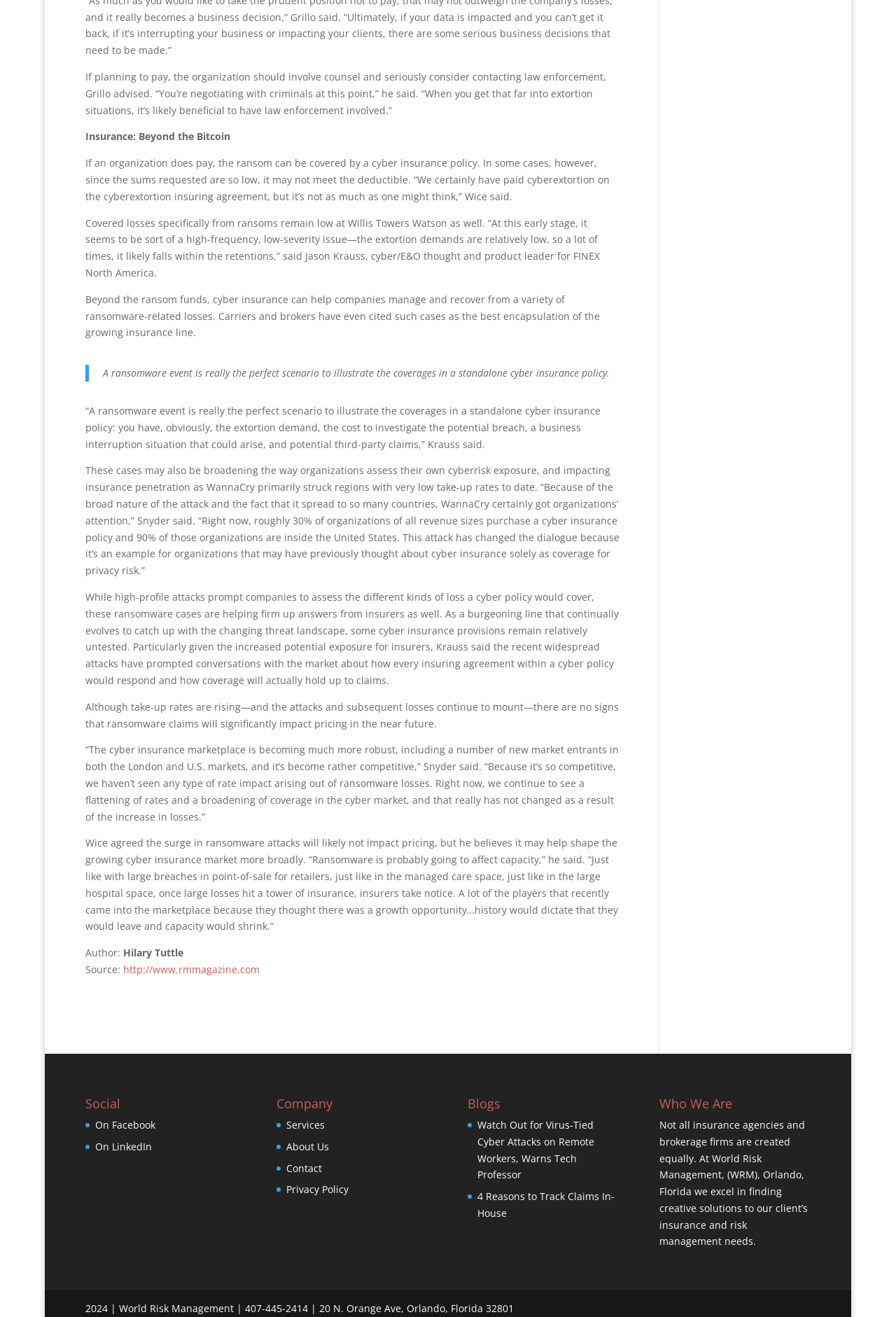Answer the question with a brief word or phrase:
What is the main topic of this article?

Cyber insurance and ransomware